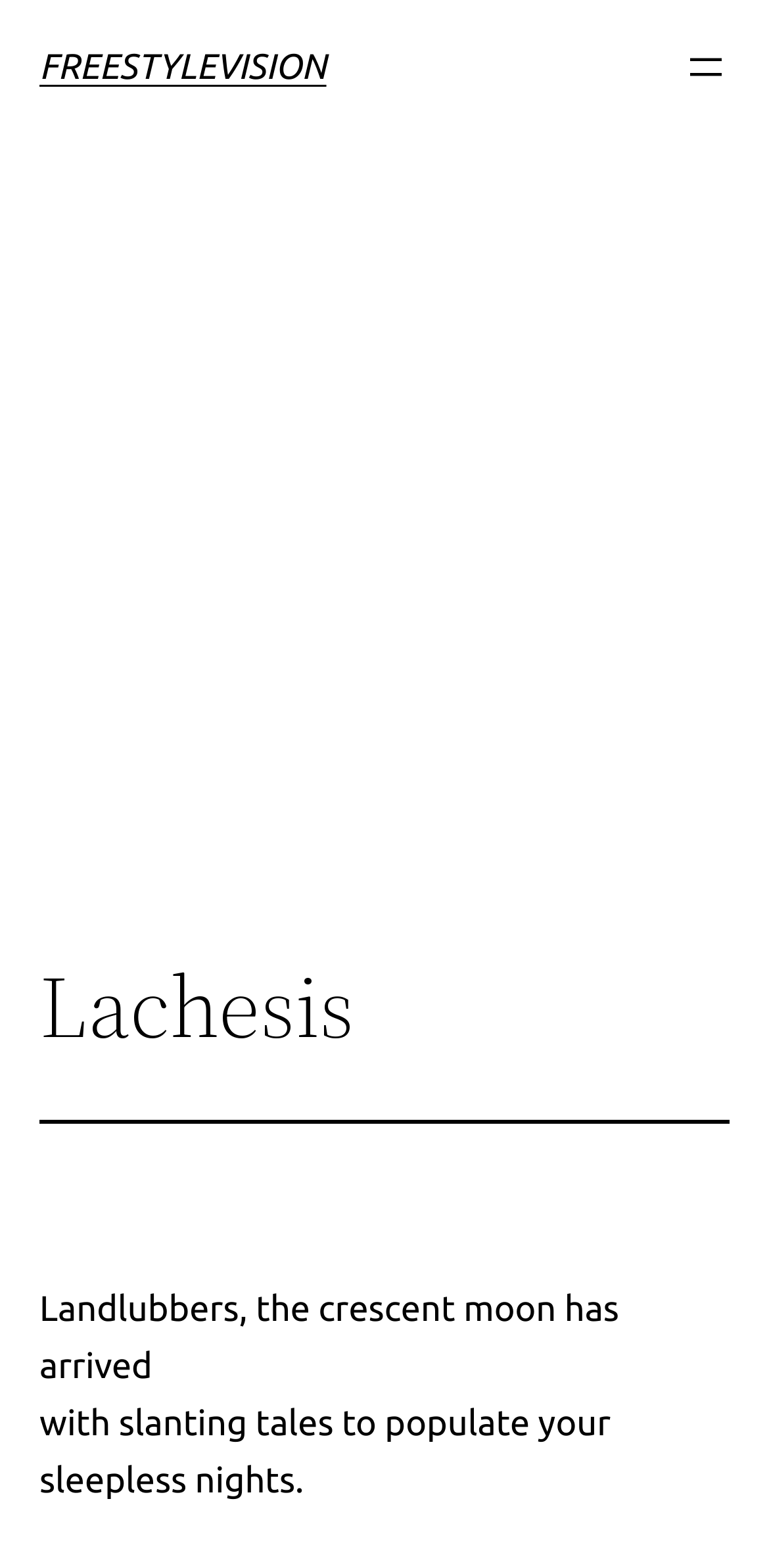What is the theme of the text below the separator? From the image, respond with a single word or brief phrase.

dreams or sleep